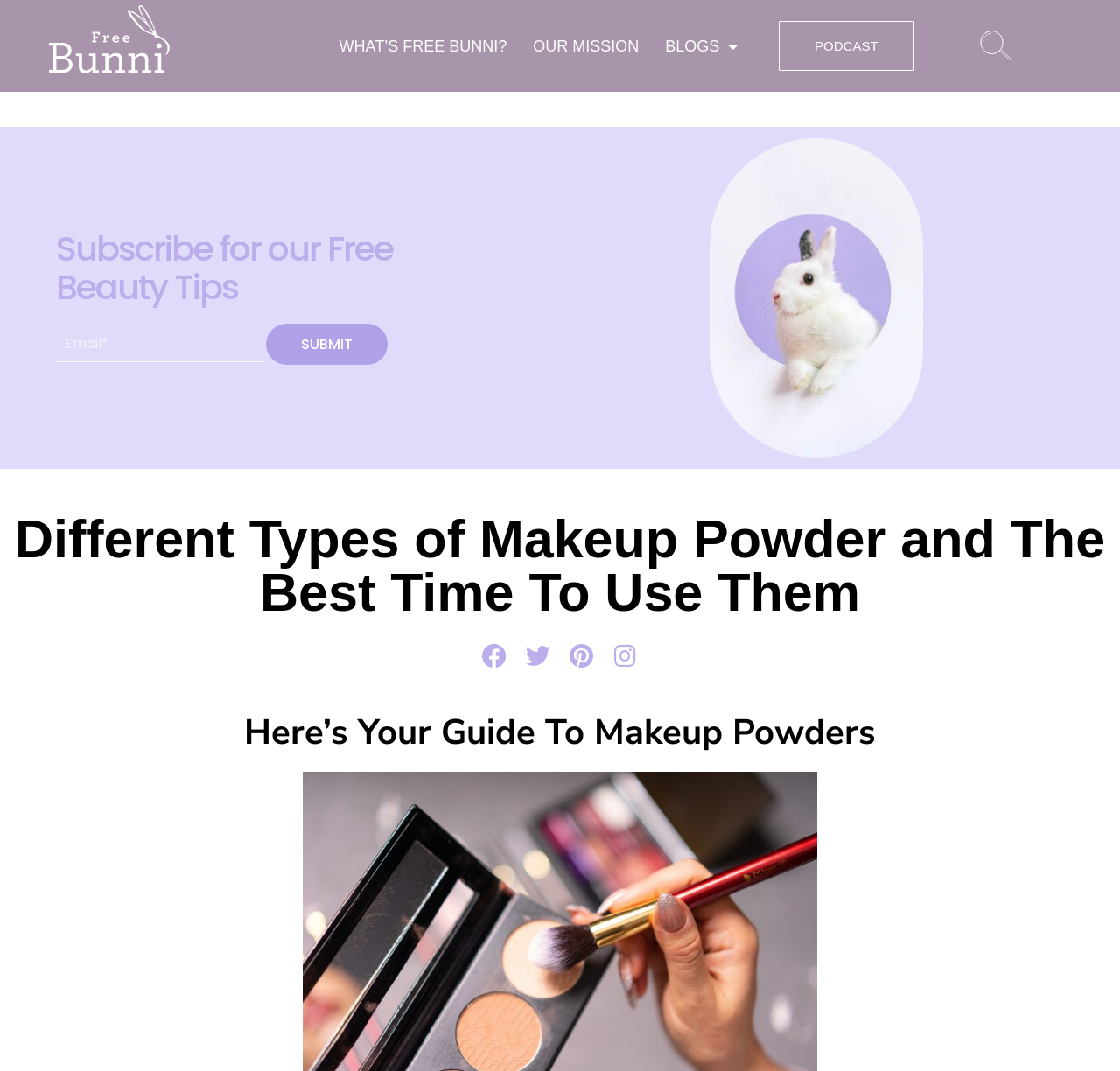What is the function of the 'SUBMIT' button?
Answer the question in as much detail as possible.

The 'SUBMIT' button is located next to the email textbox and is likely used to submit the email address for subscription purposes, as indicated by the 'Subscribe for our Free Beauty Tips' heading.